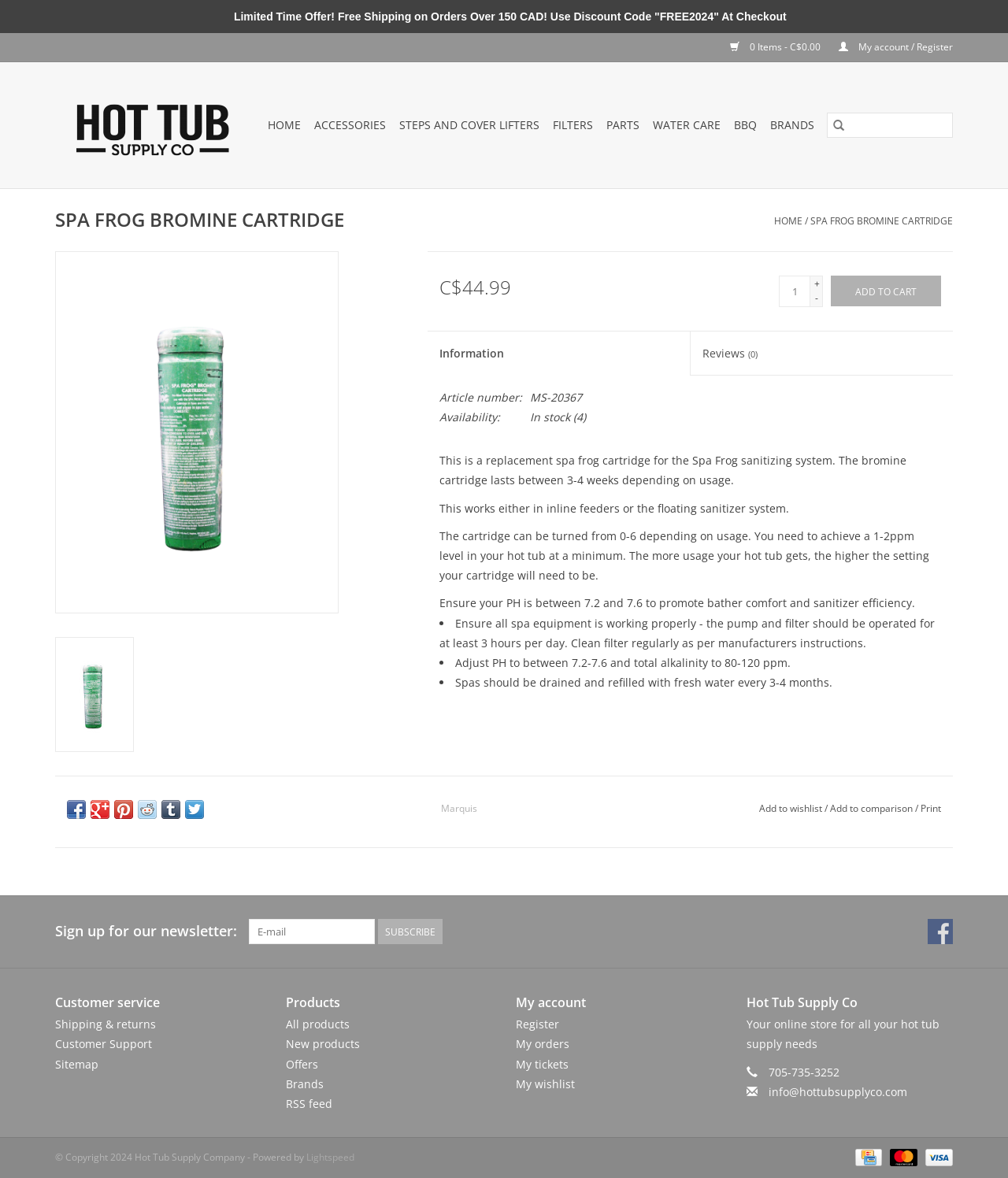Kindly determine the bounding box coordinates for the clickable area to achieve the given instruction: "Share on Facebook".

[0.066, 0.679, 0.085, 0.695]